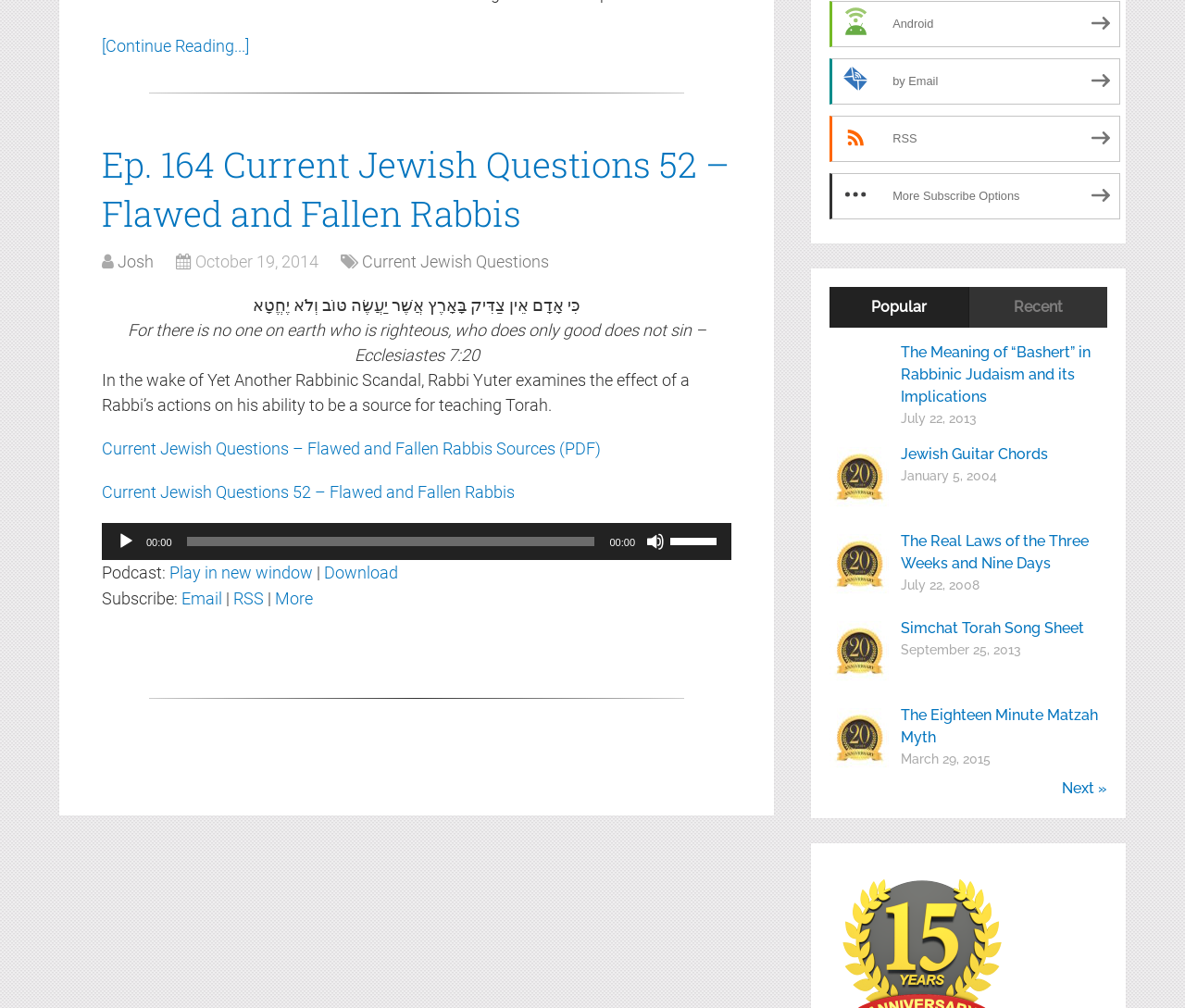What is the author of the current podcast episode?
Provide a short answer using one word or a brief phrase based on the image.

Josh